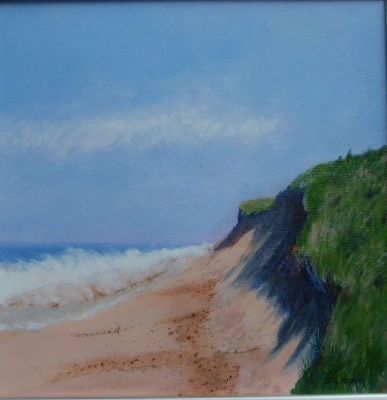Please give a succinct answer to the question in one word or phrase:
What is the shape of the beach in the foreground?

Softly curved